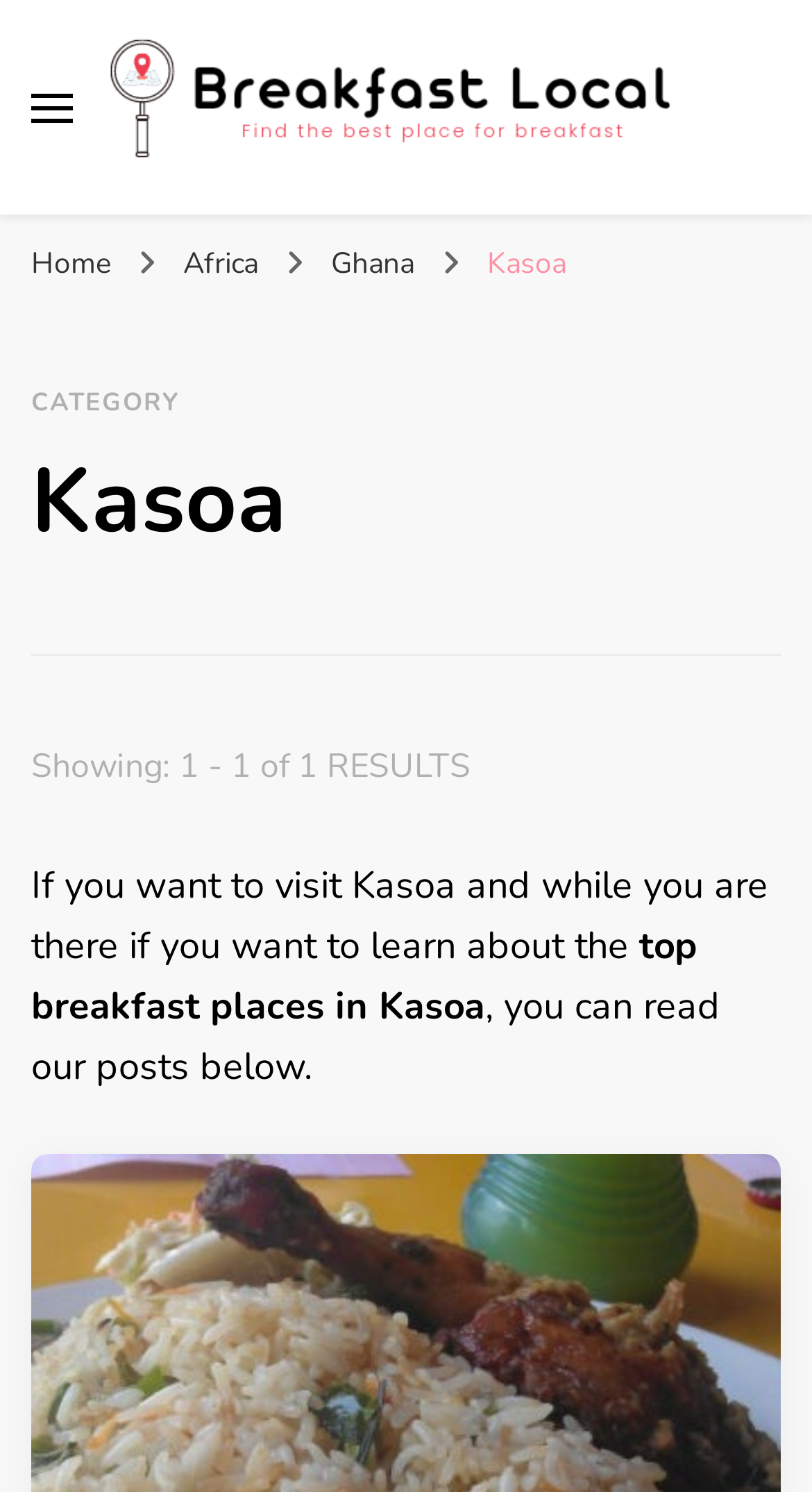What is the purpose of the webpage?
Provide a concise answer using a single word or phrase based on the image.

To find breakfast places in Kasoa